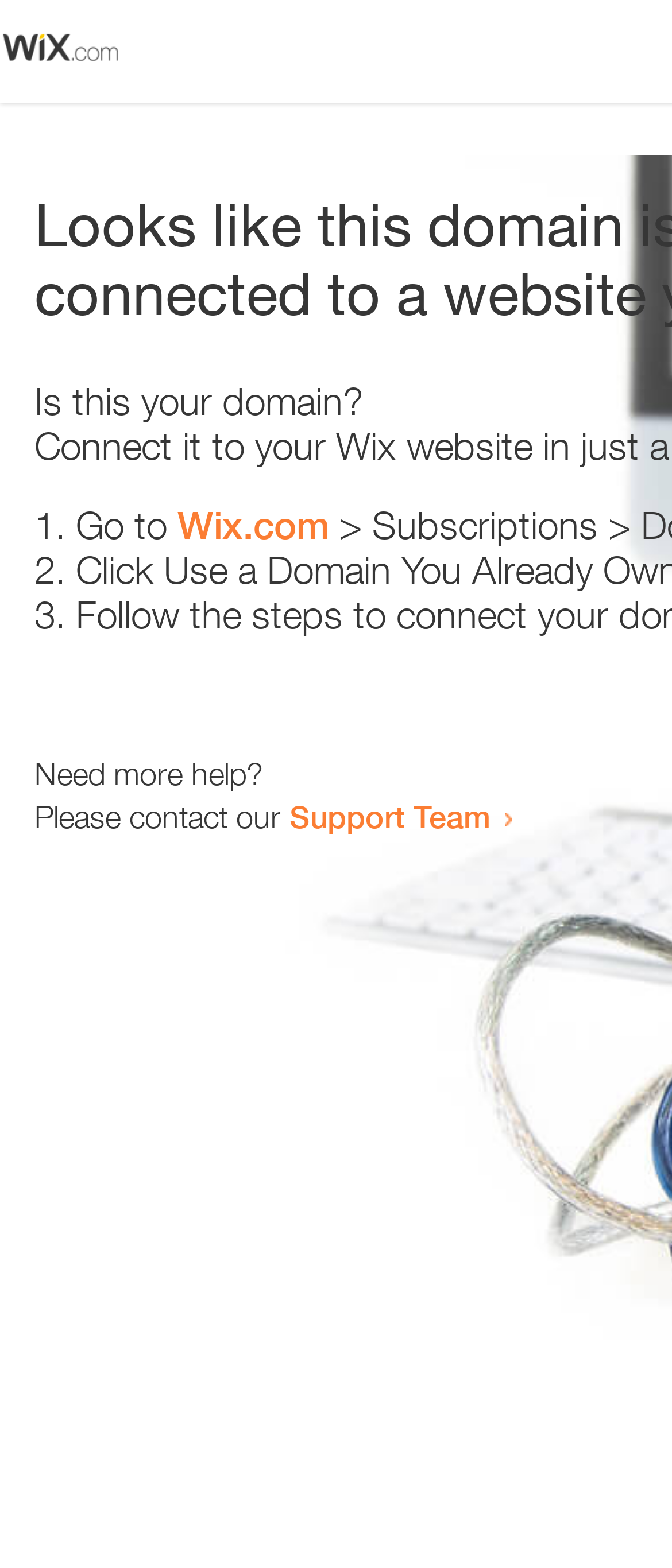Identify the bounding box of the UI element that matches this description: "Wix.com".

[0.264, 0.321, 0.49, 0.349]